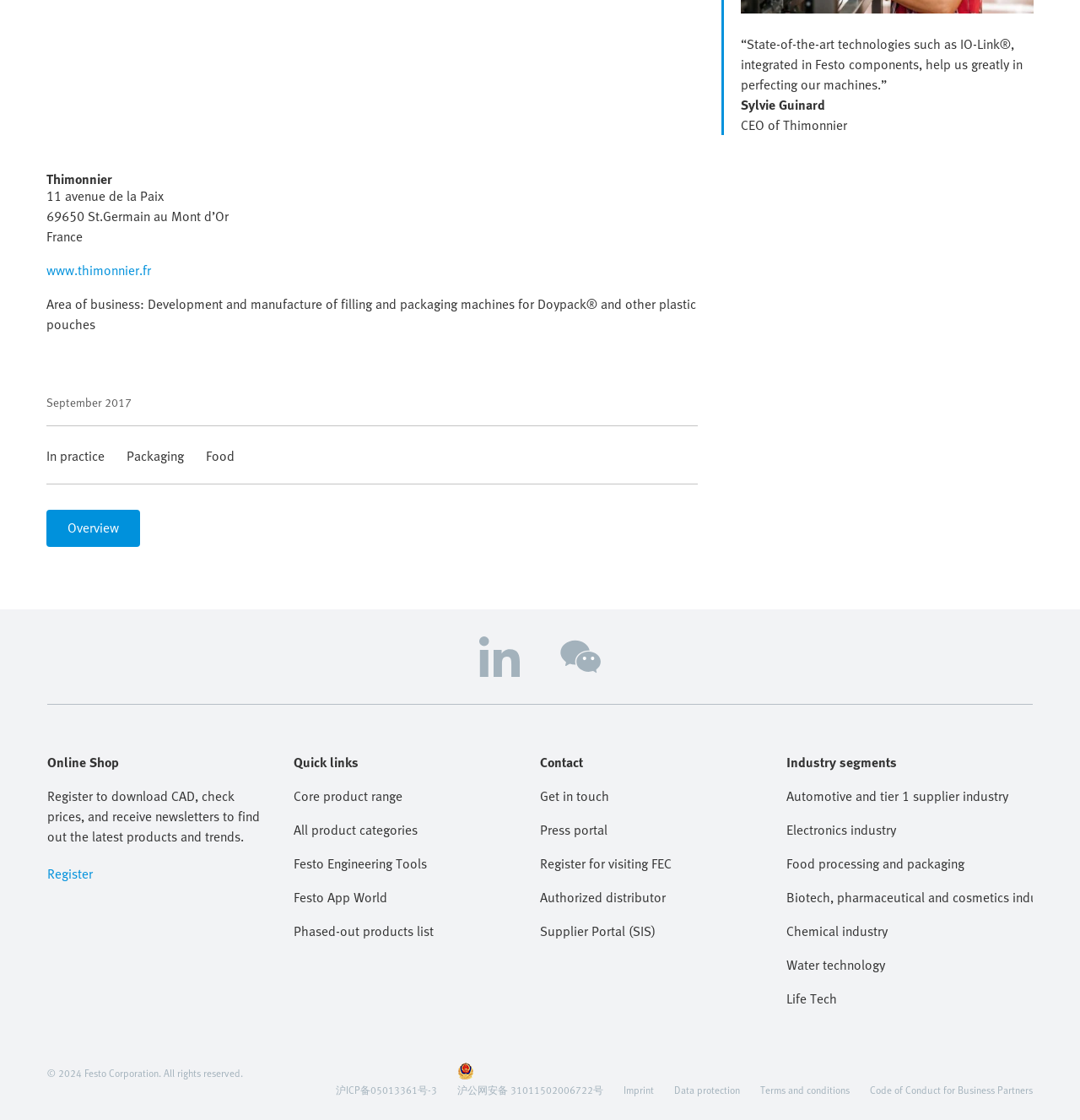Could you provide the bounding box coordinates for the portion of the screen to click to complete this instruction: "Click on 'In practice'"?

[0.043, 0.398, 0.097, 0.416]